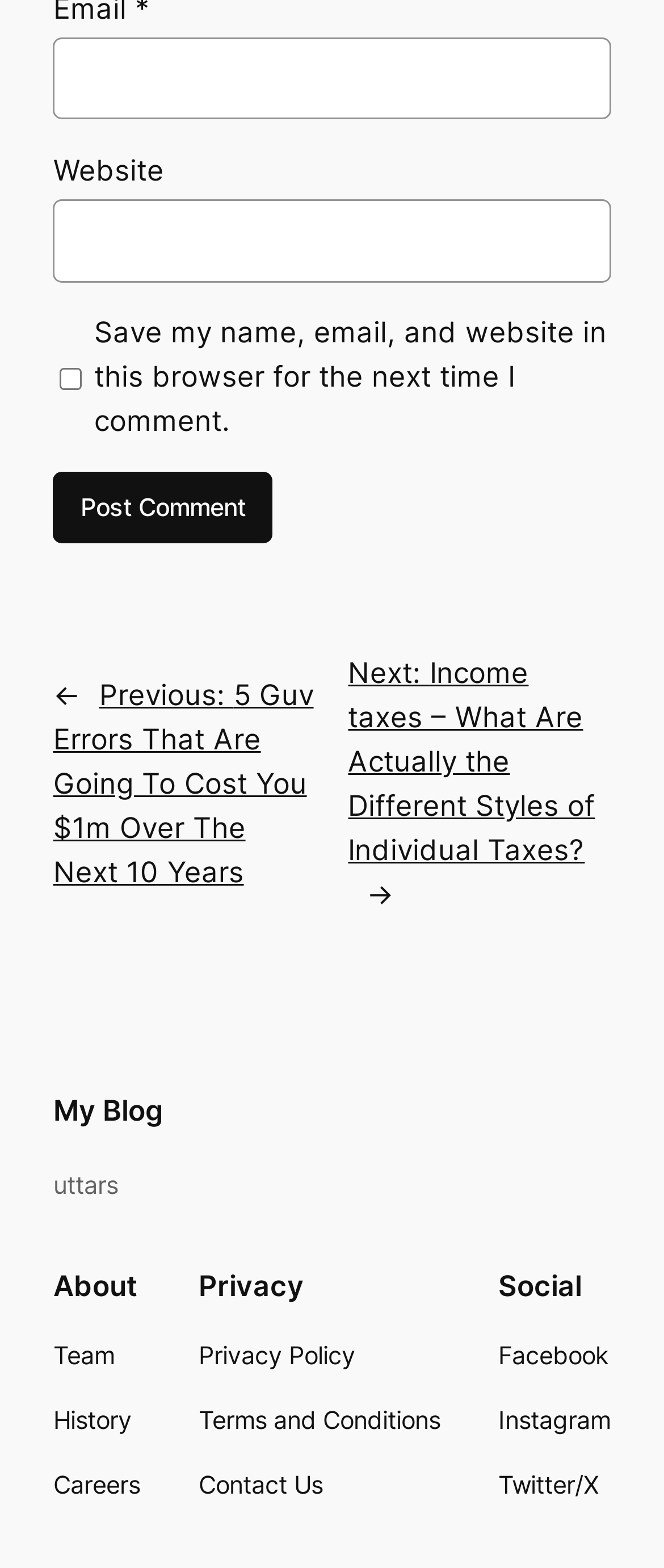How many navigation sections are there?
Using the image as a reference, answer the question with a short word or phrase.

3